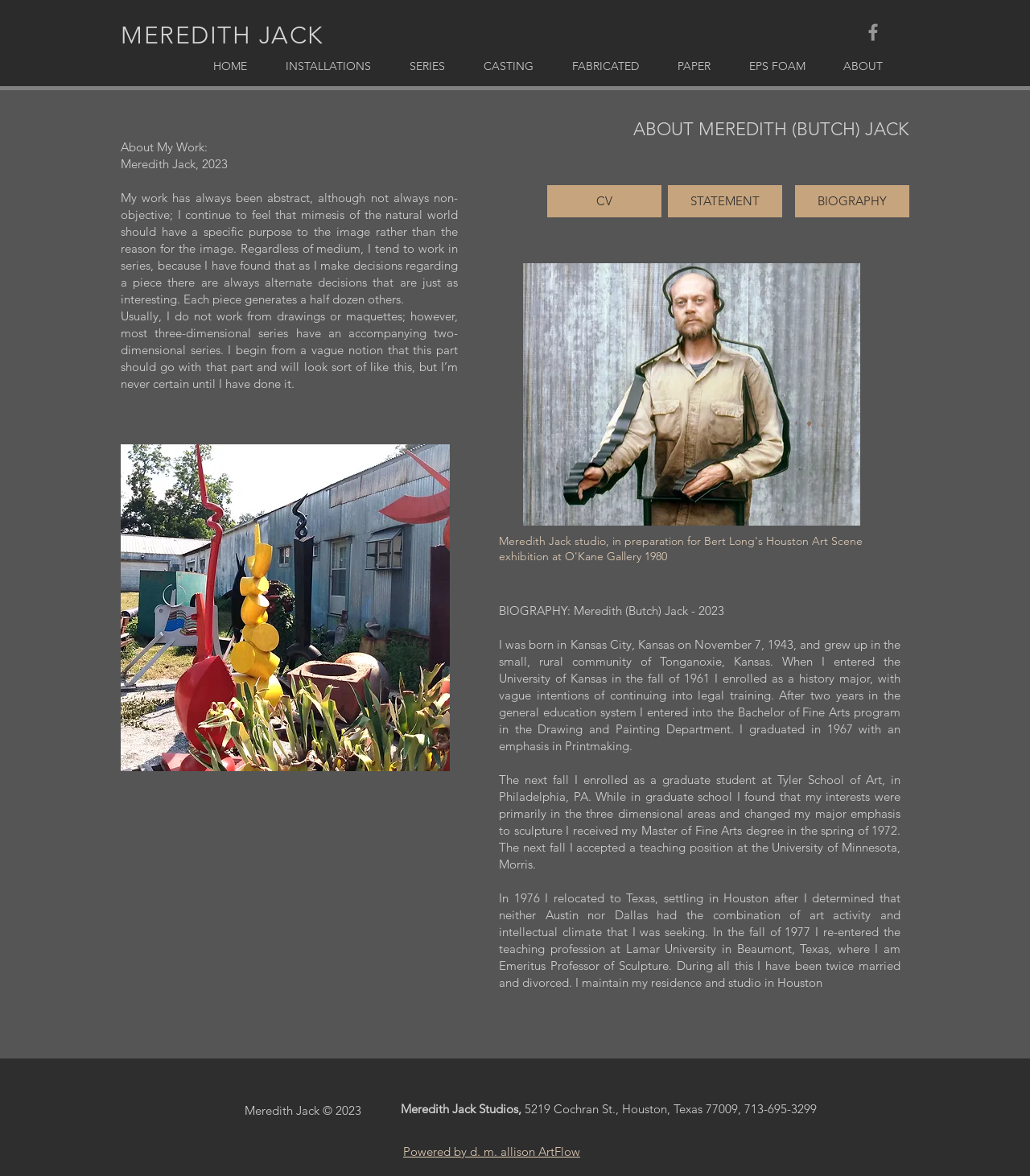Extract the bounding box coordinates of the UI element described: "CASTING". Provide the coordinates in the format [left, top, right, bottom] with values ranging from 0 to 1.

[0.458, 0.045, 0.544, 0.068]